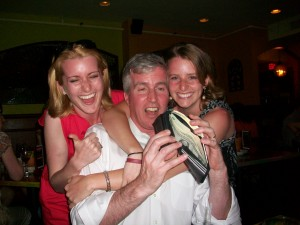Is the atmosphere of the gathering festive?
Look at the image and respond with a single word or a short phrase.

Yes